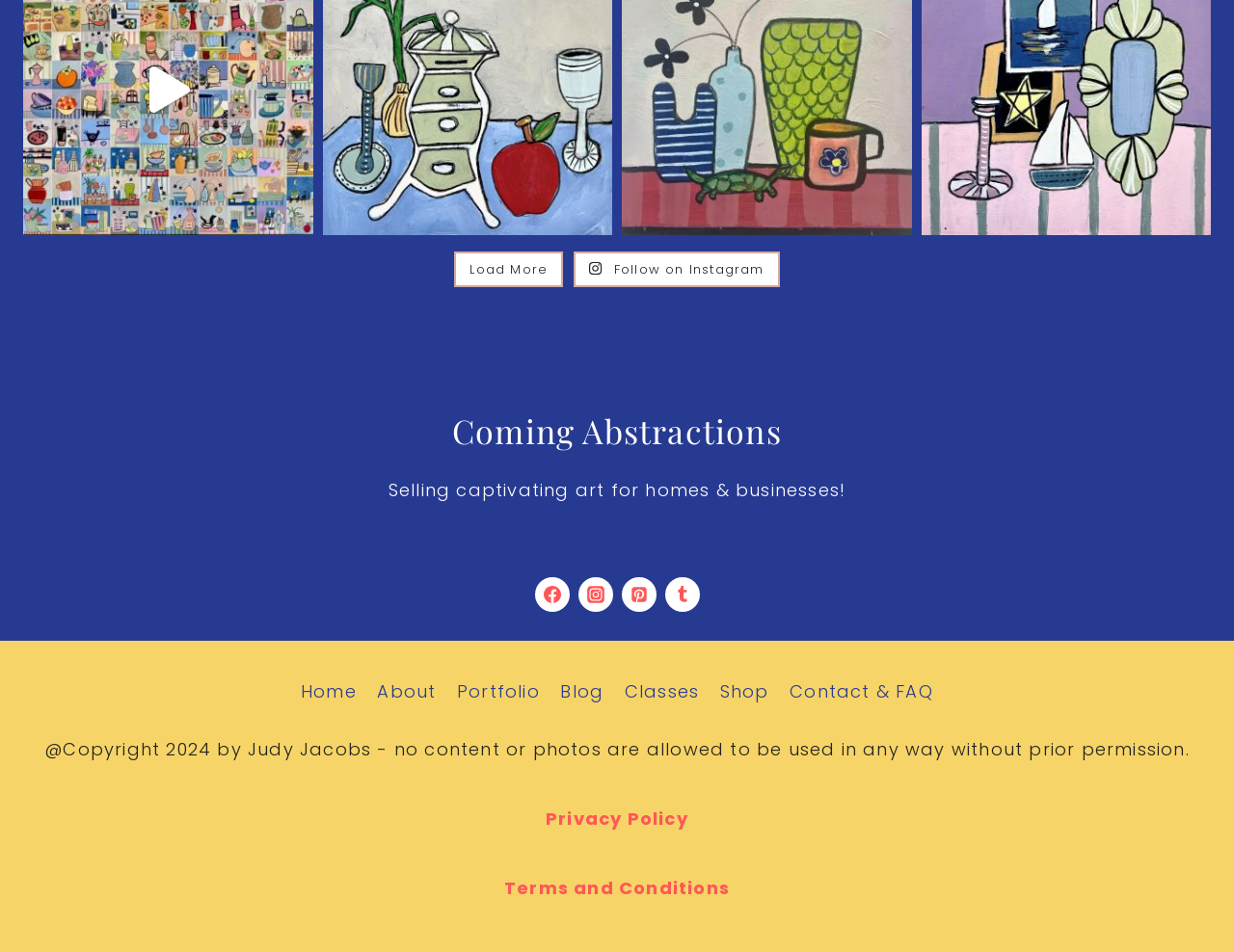Please answer the following question using a single word or phrase: 
What is the title of the section above the footer?

Coming Abstractions